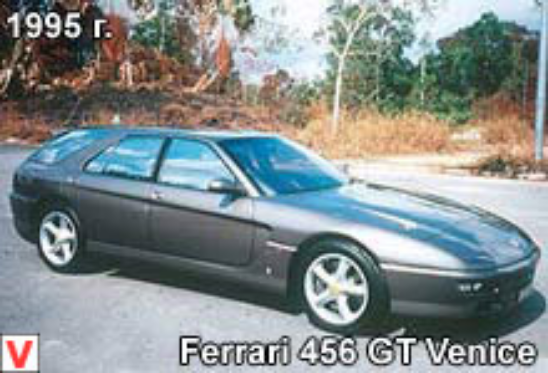Use one word or a short phrase to answer the question provided: 
What is unique about the production of the Ferrari 456 GT Venice?

Limited numbers for special orders